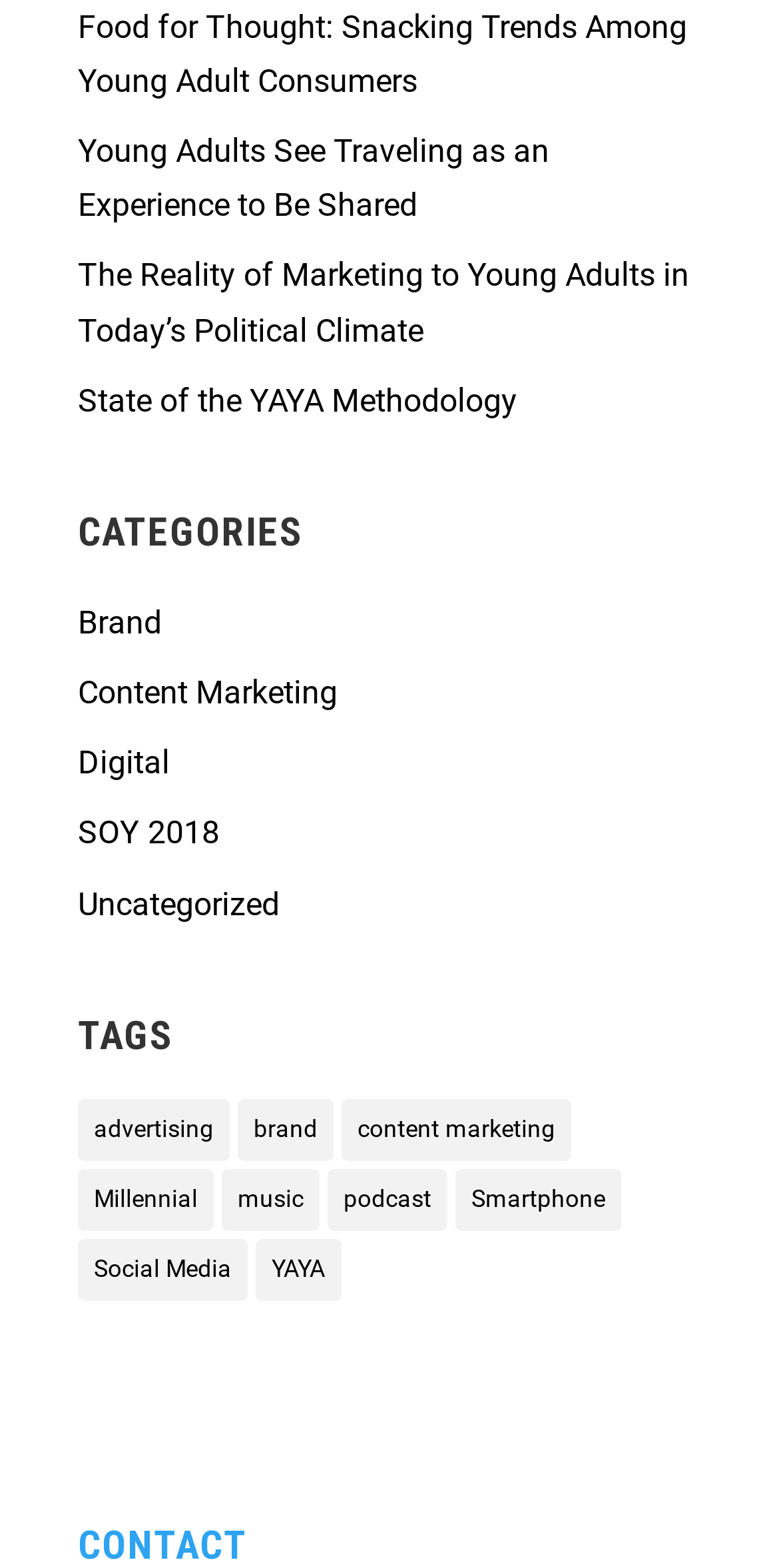Please determine the bounding box coordinates of the section I need to click to accomplish this instruction: "Browse the Uncategorized category".

[0.1, 0.564, 0.359, 0.588]